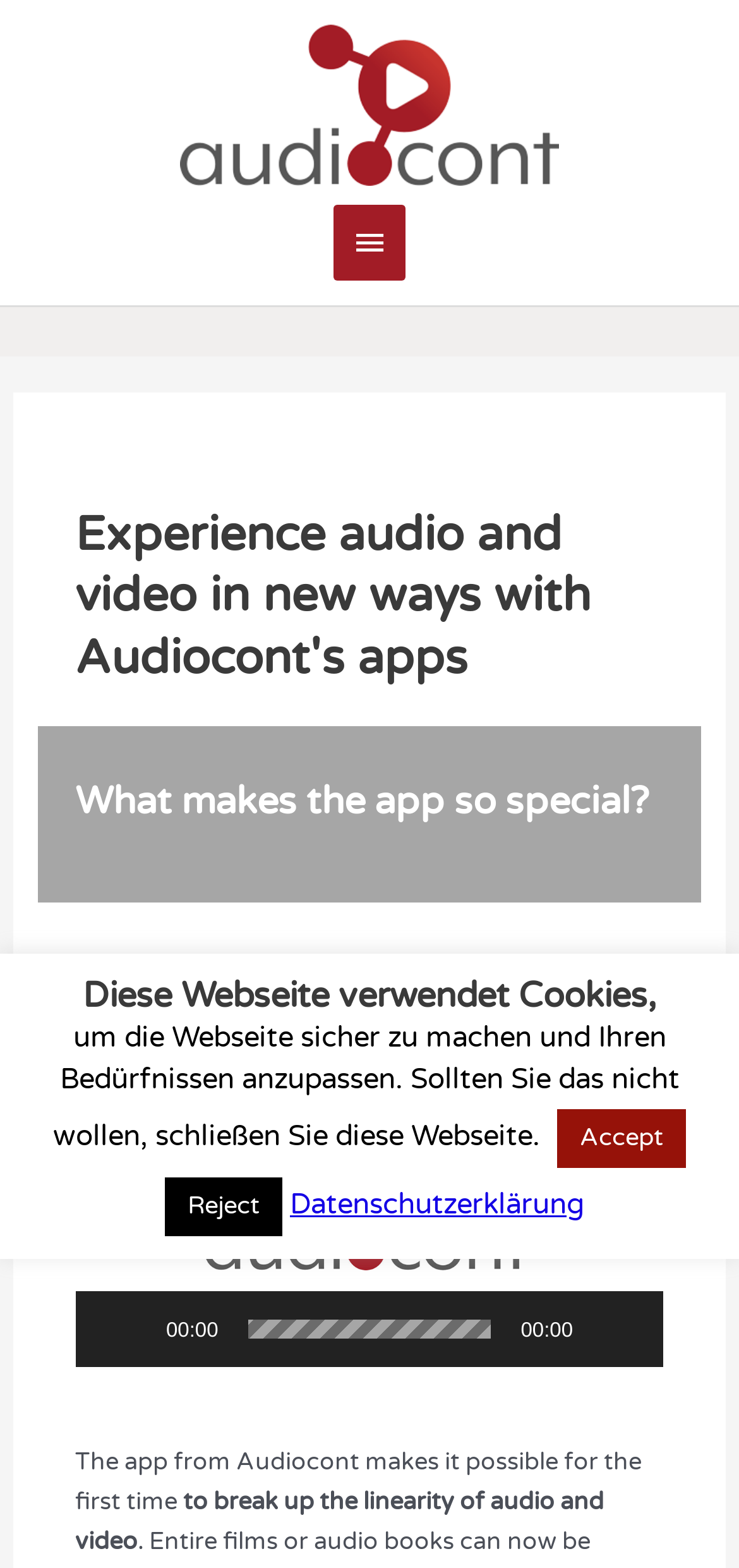Find the bounding box coordinates for the HTML element described in this sentence: "Reject". Provide the coordinates as four float numbers between 0 and 1, in the format [left, top, right, bottom].

[0.223, 0.751, 0.382, 0.788]